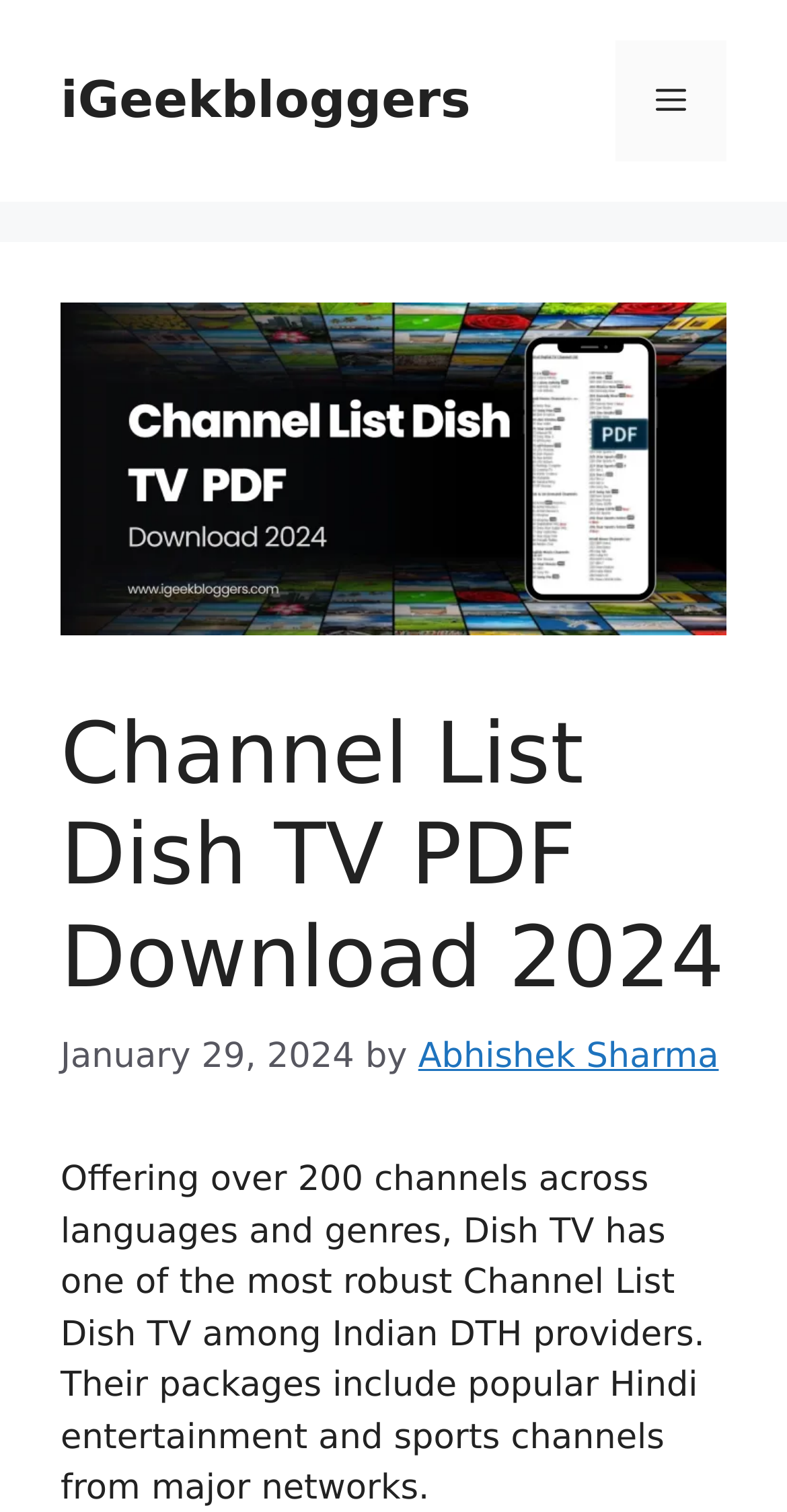Analyze the image and deliver a detailed answer to the question: What is the main feature of Dish TV?

The webpage highlights that Dish TV has one of the most robust Channel List among Indian DTH providers, which is its main feature.